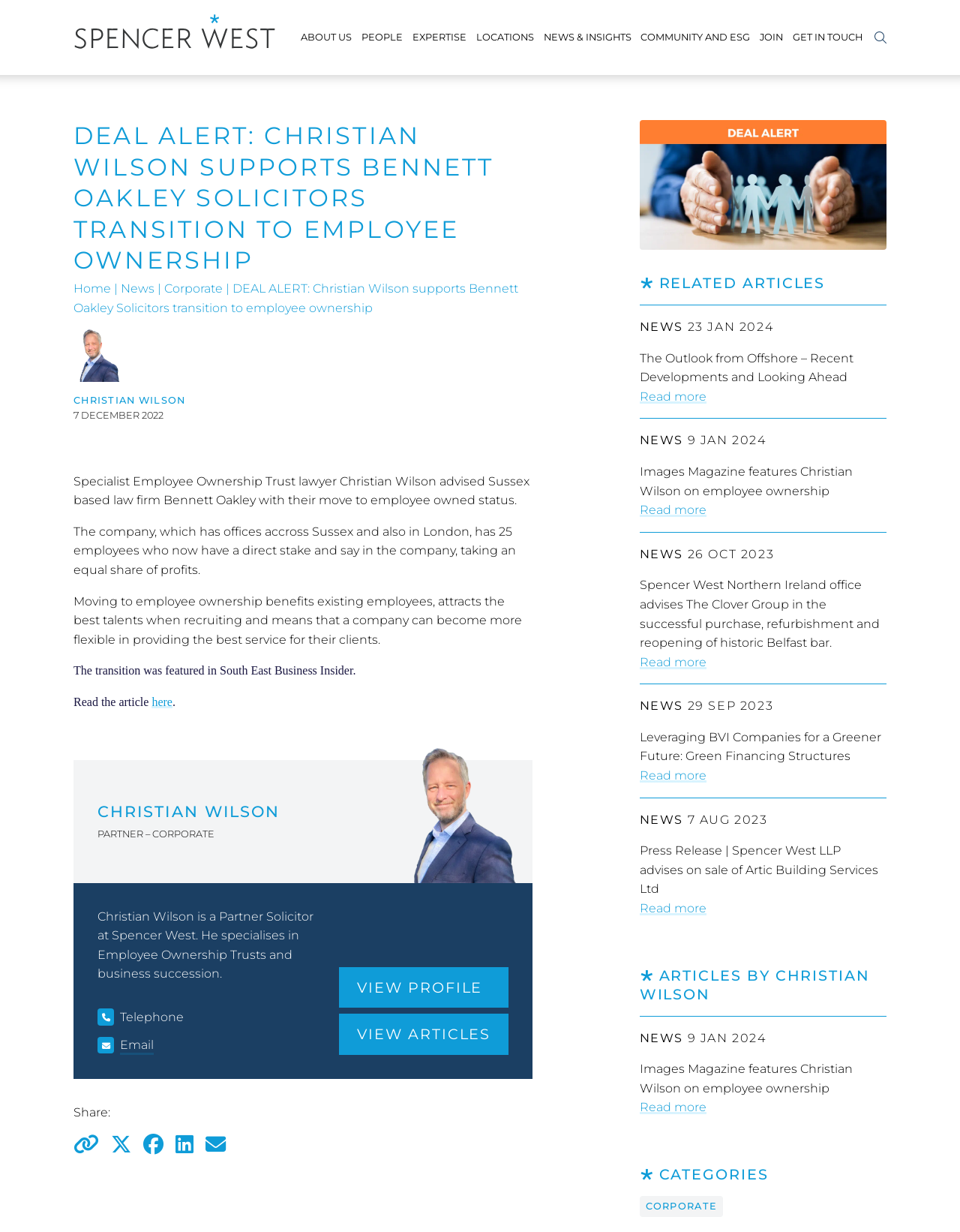Give the bounding box coordinates for the element described by: "name="q_doanswer" title="Answer this question" value="answer"".

None